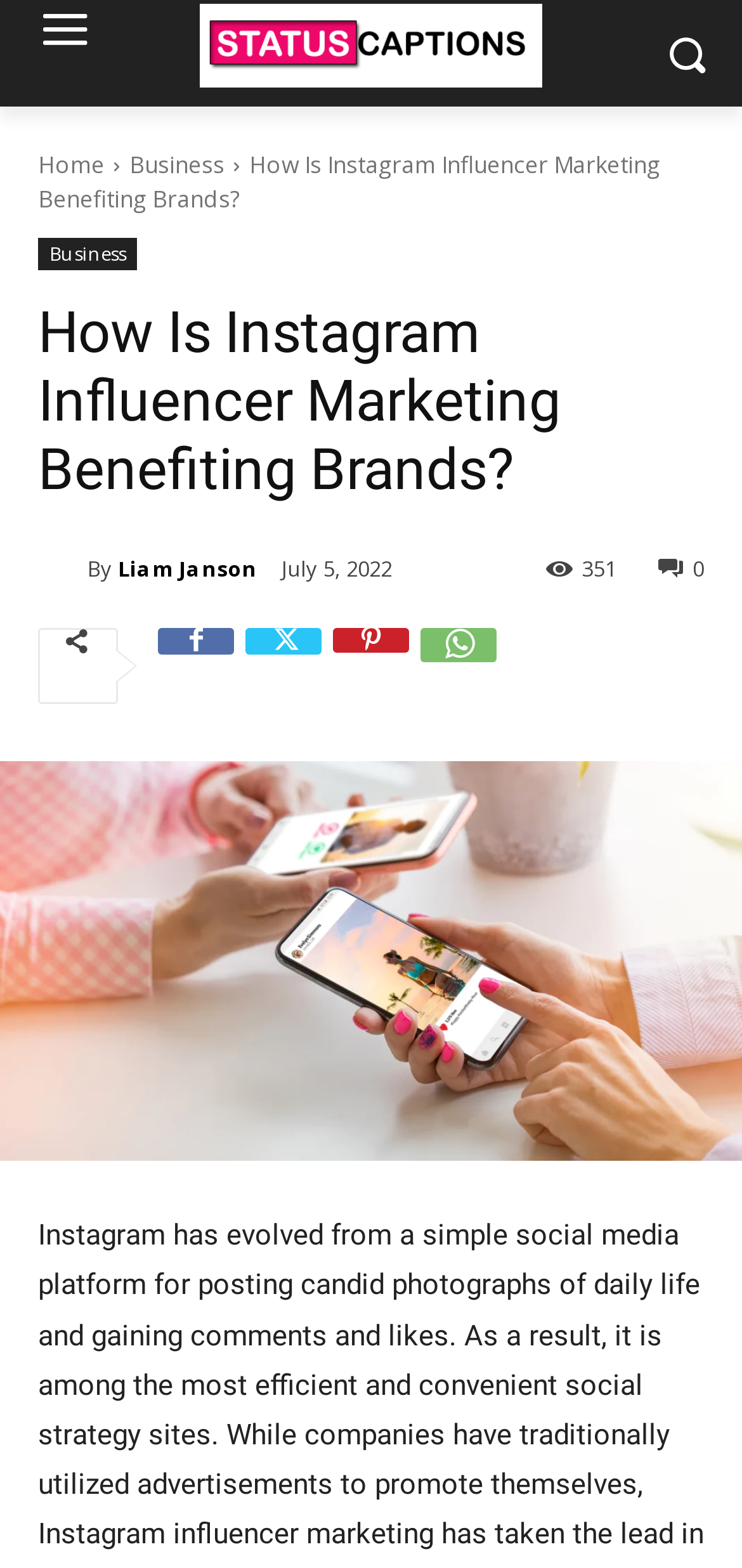Find the bounding box coordinates of the area that needs to be clicked in order to achieve the following instruction: "View the author's profile". The coordinates should be specified as four float numbers between 0 and 1, i.e., [left, top, right, bottom].

[0.051, 0.351, 0.118, 0.375]